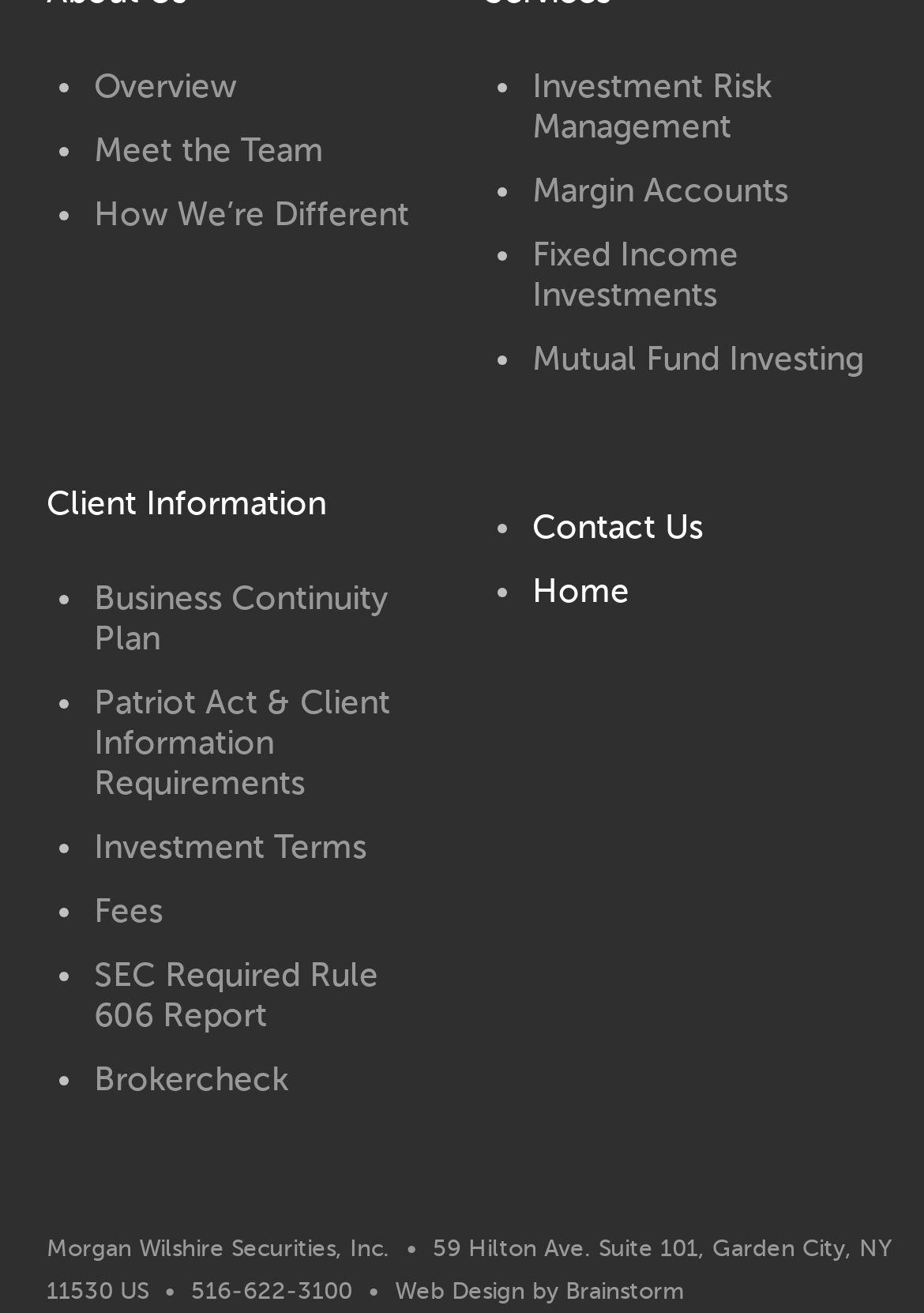Refer to the image and answer the question with as much detail as possible: What is the phone number of the company?

The company phone number can be found at the bottom of the webpage, where it is displayed as a static text '516-622-3100'.